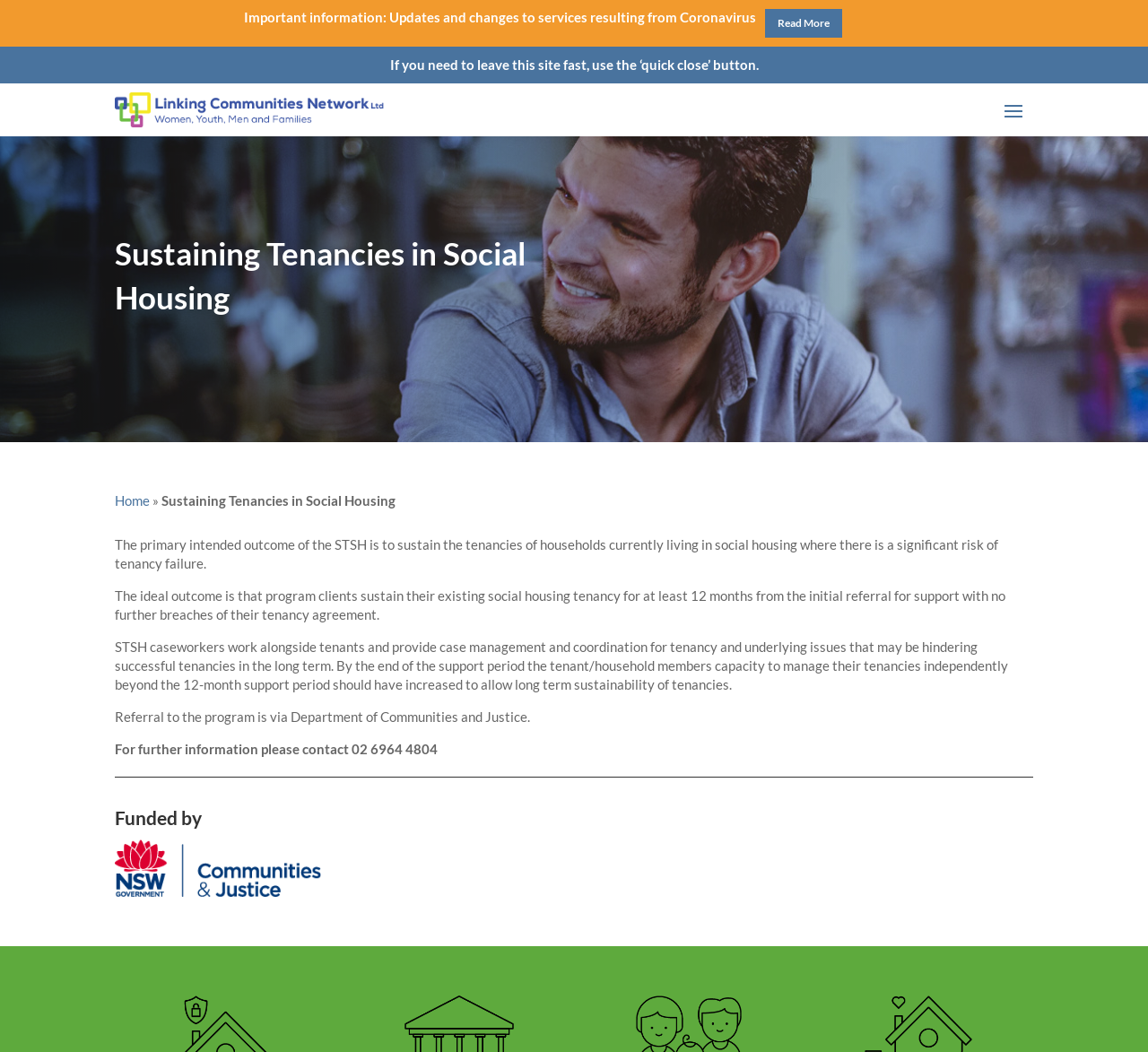Identify and extract the heading text of the webpage.

Sustaining Tenancies in Social Housing